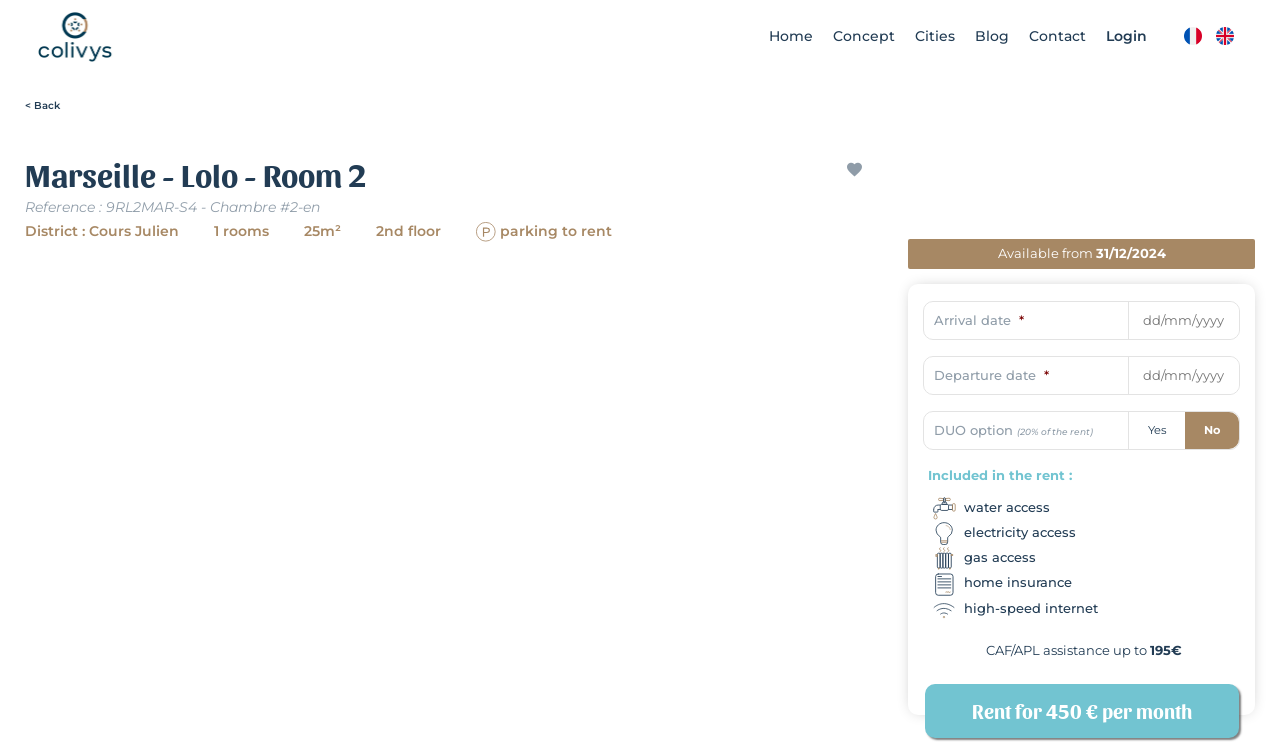What is included in the rent? Examine the screenshot and reply using just one word or a brief phrase.

water access, electricity access, etc.